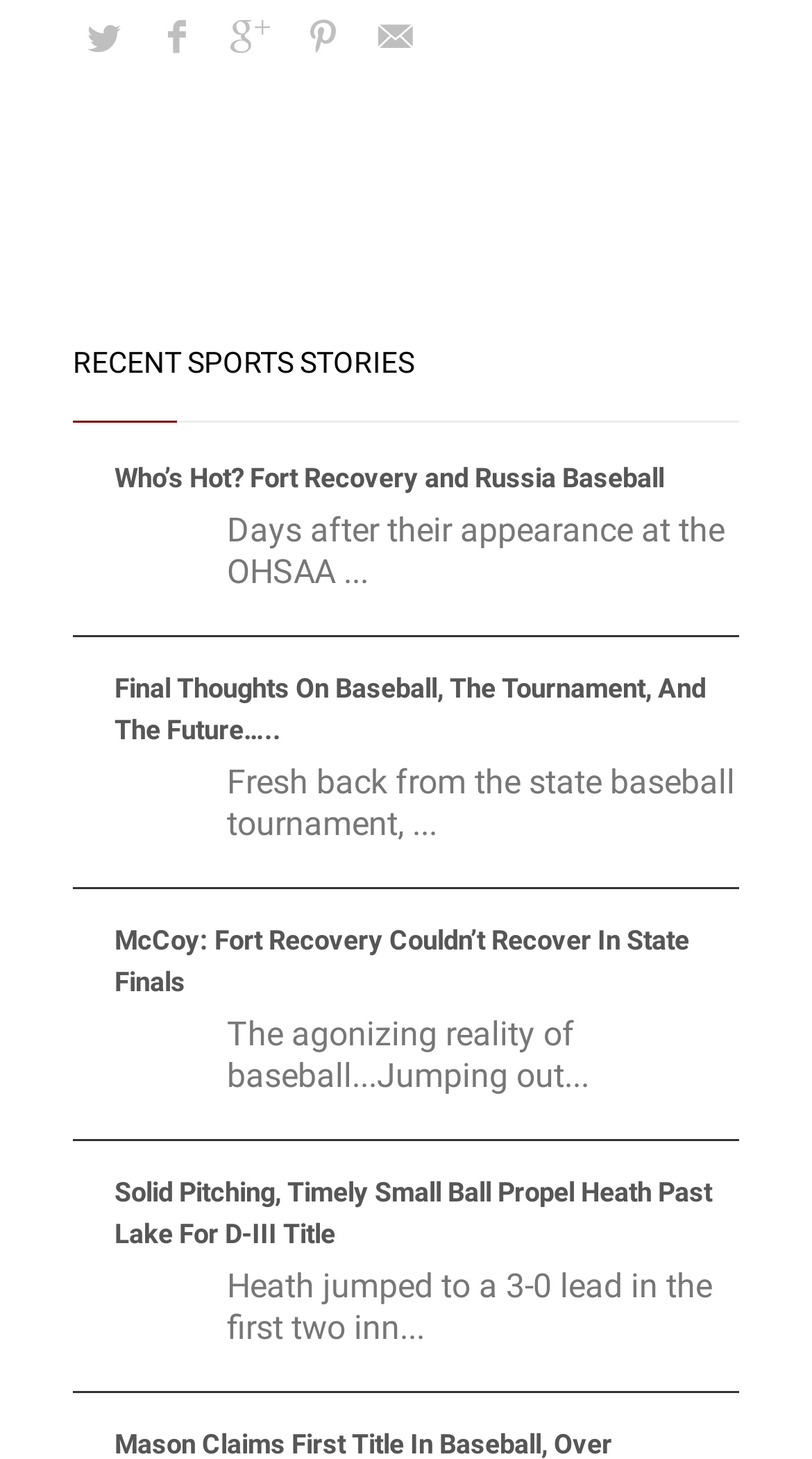Respond to the question below with a single word or phrase:
What is the tone of the third sports story?

Analytical